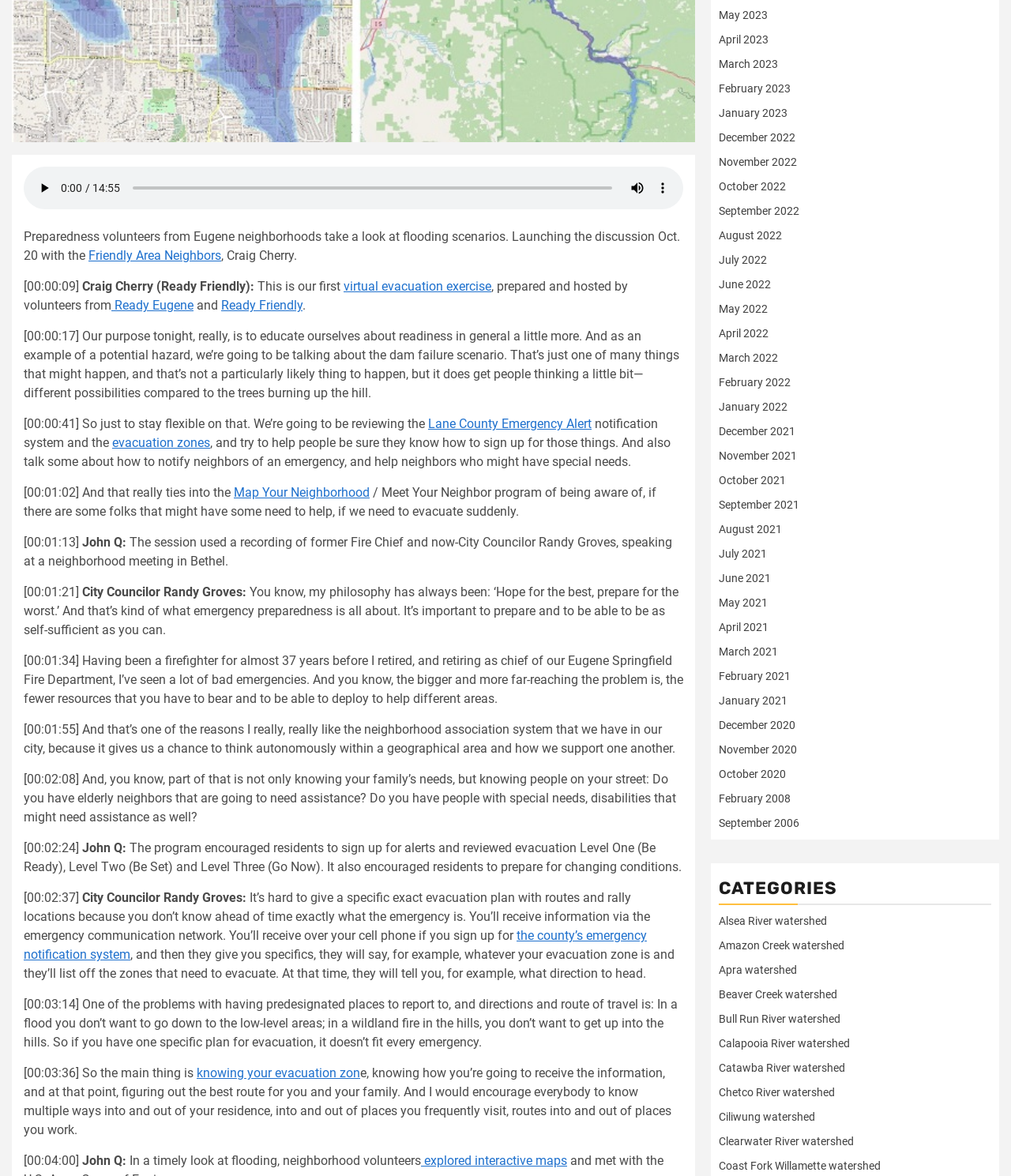Provide a short answer using a single word or phrase for the following question: 
Who is the speaker in the recording?

Randy Groves